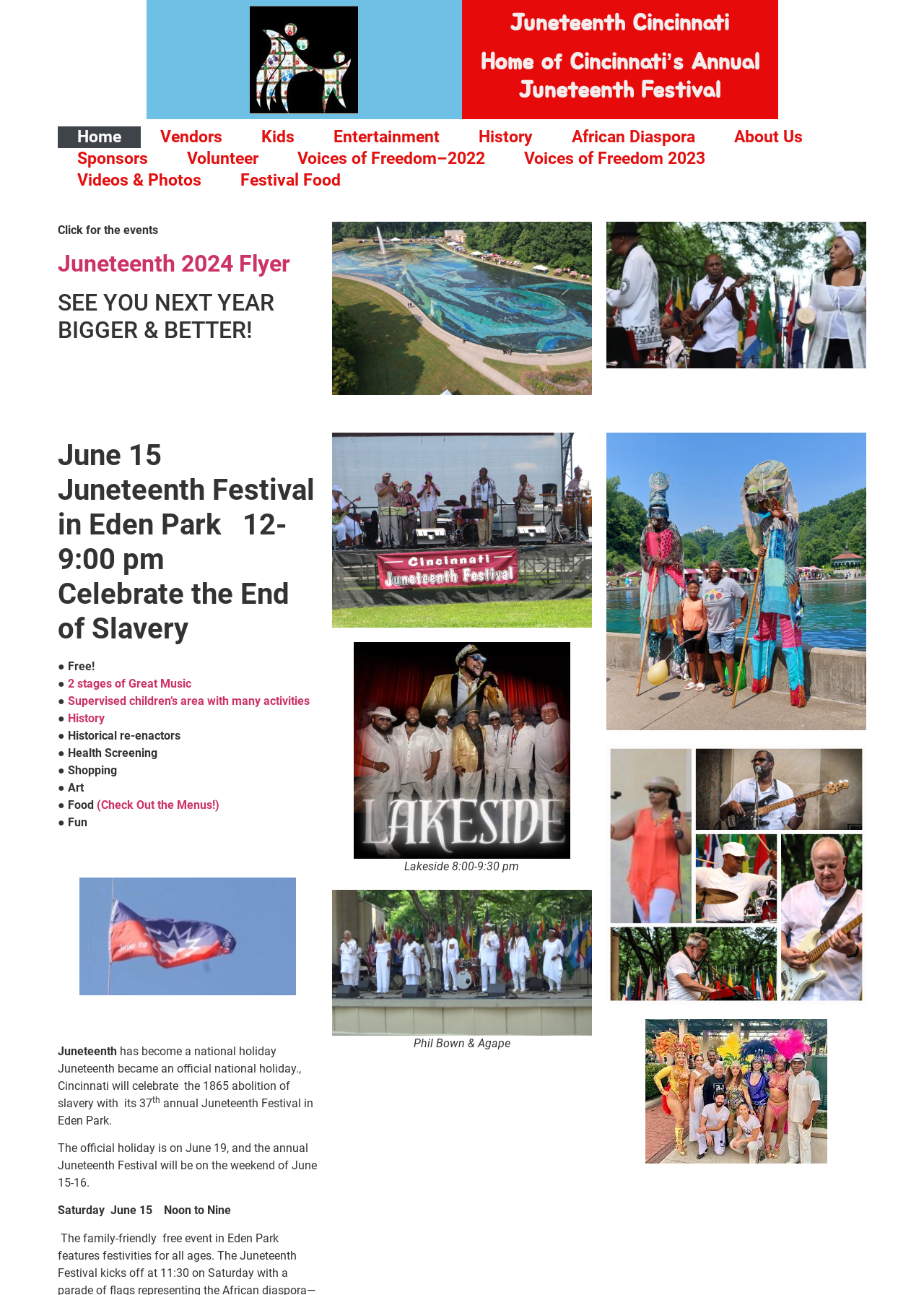What is one of the activities available for children?
Please answer the question with a detailed and comprehensive explanation.

One of the activities available for children can be found in the text '● Supervised children’s area with many activities'.